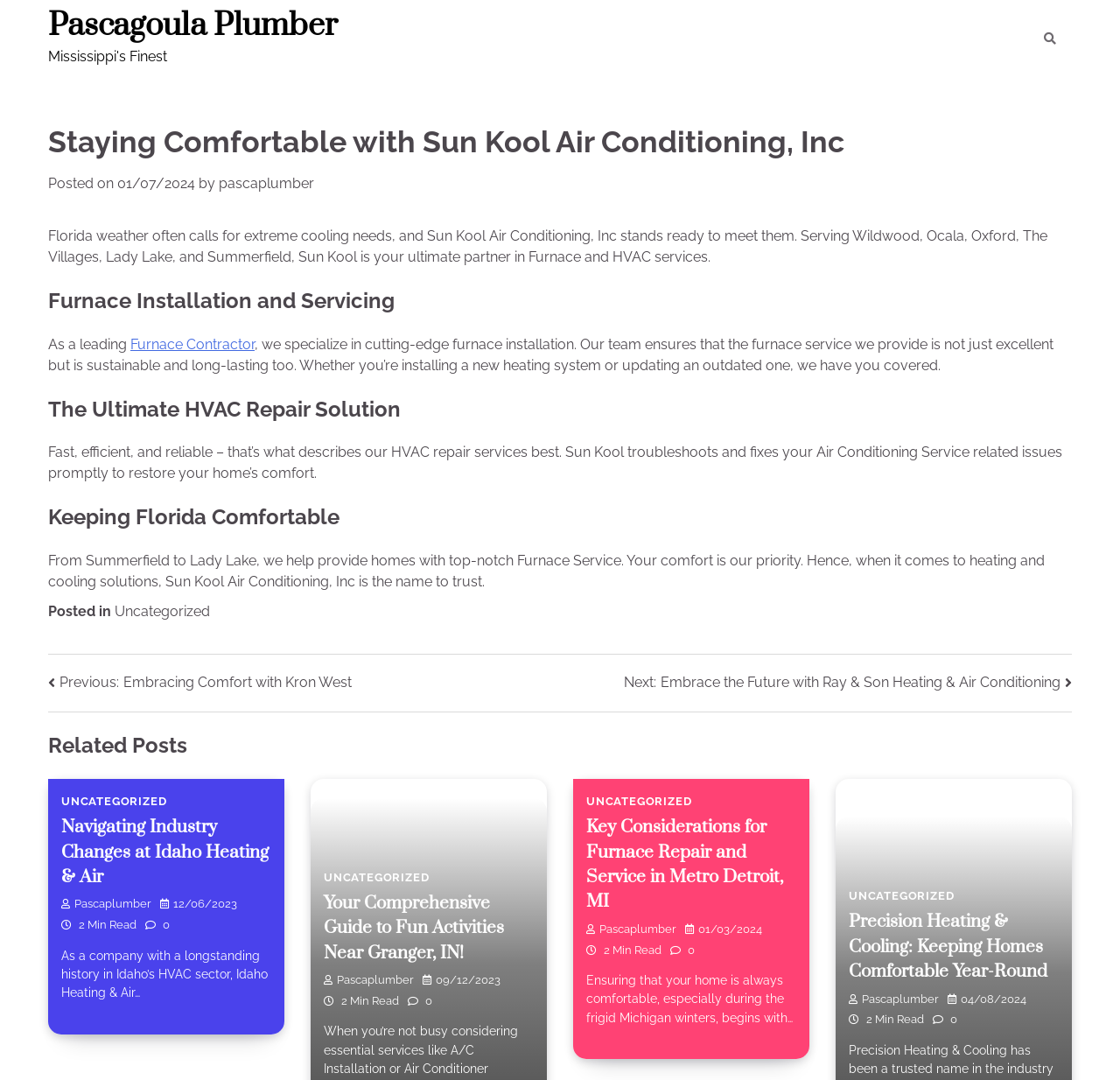What is the purpose of the 'Post navigation' section?
Look at the image and construct a detailed response to the question.

The 'Post navigation' section provides links to previous and next posts, allowing users to navigate between related blog posts, making it easier to find and read relevant content.